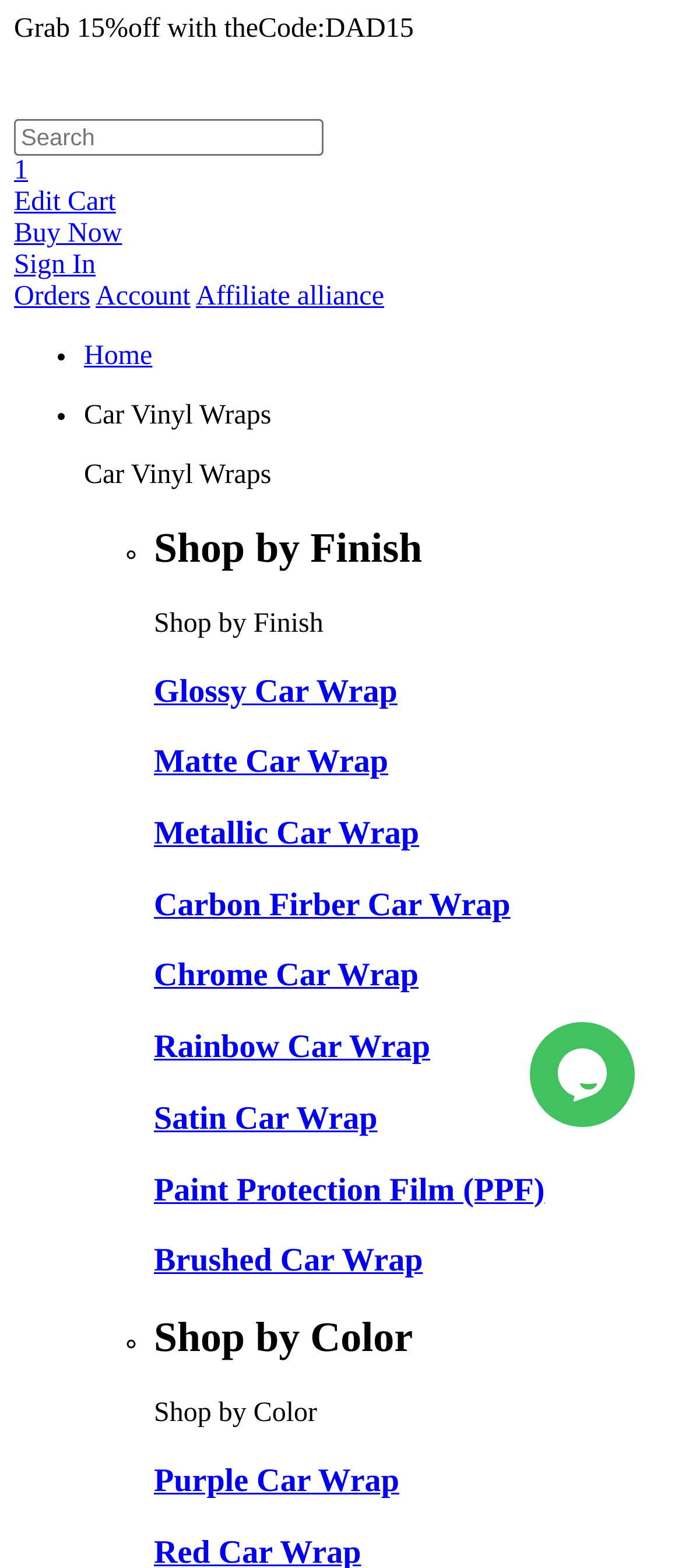Please locate the bounding box coordinates of the region I need to click to follow this instruction: "Buy a product now".

[0.021, 0.14, 0.179, 0.158]